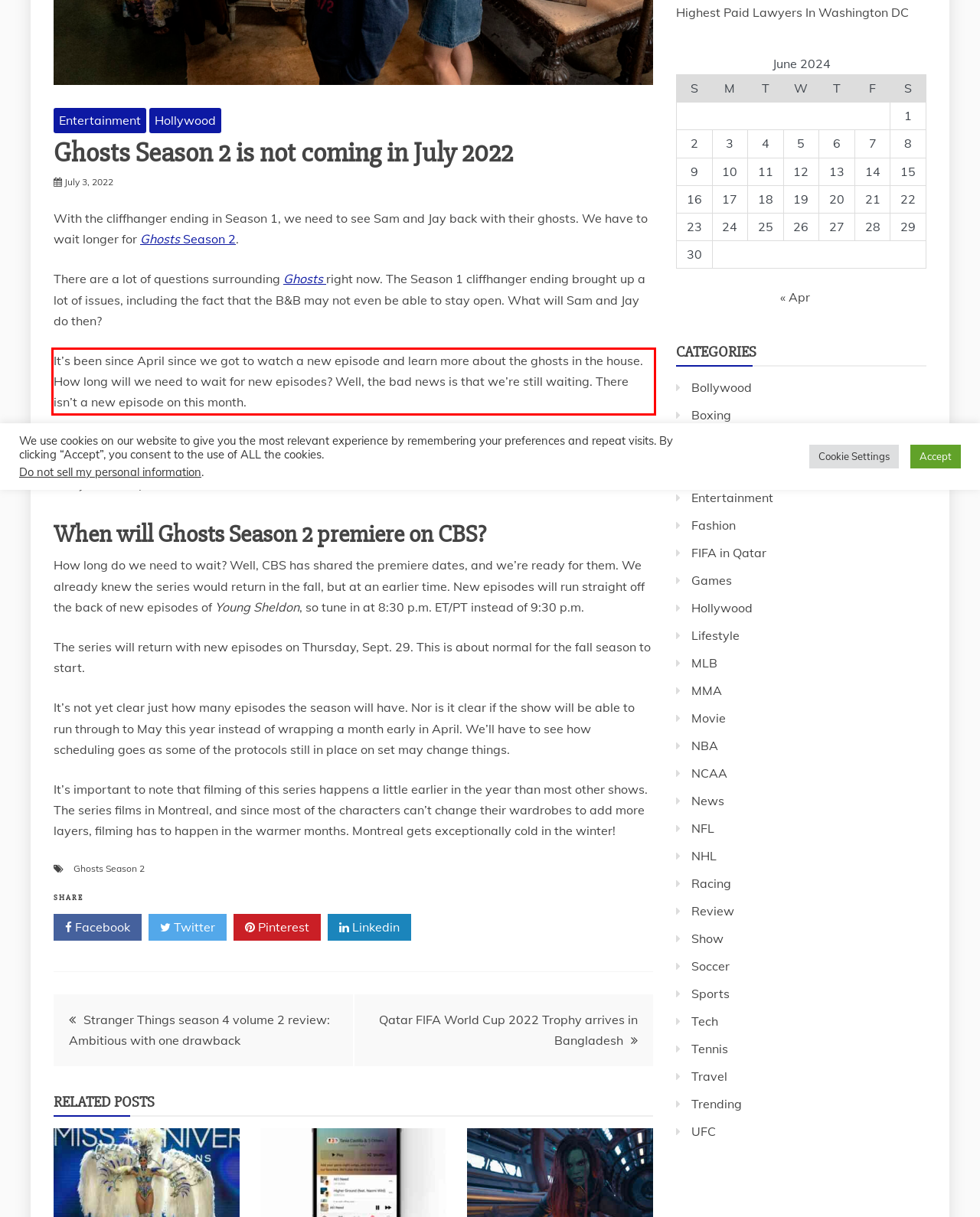Examine the webpage screenshot, find the red bounding box, and extract the text content within this marked area.

It’s been since April since we got to watch a new episode and learn more about the ghosts in the house. How long will we need to wait for new episodes? Well, the bad news is that we’re still waiting. There isn’t a new episode on this month.